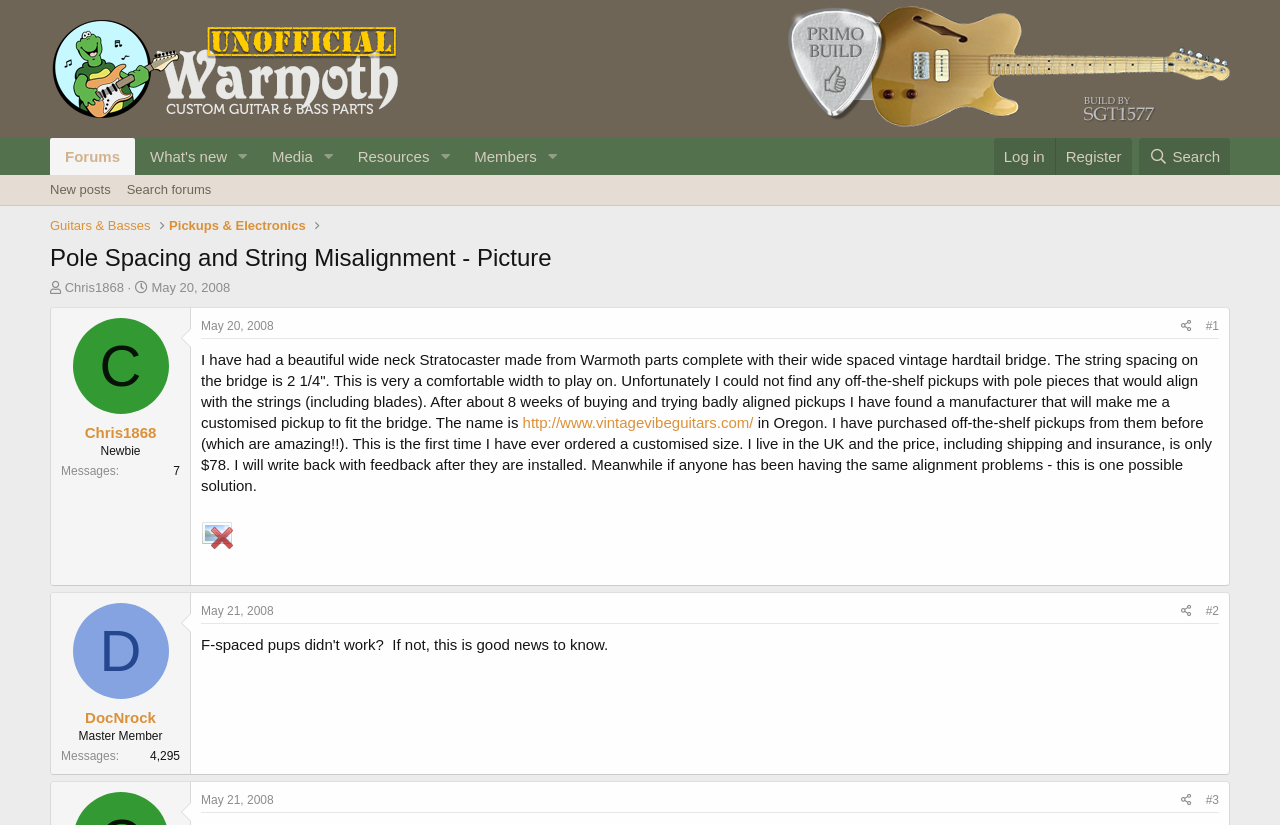Can you determine the bounding box coordinates of the area that needs to be clicked to fulfill the following instruction: "Click on the 'Log in' link"?

[0.776, 0.167, 0.824, 0.212]